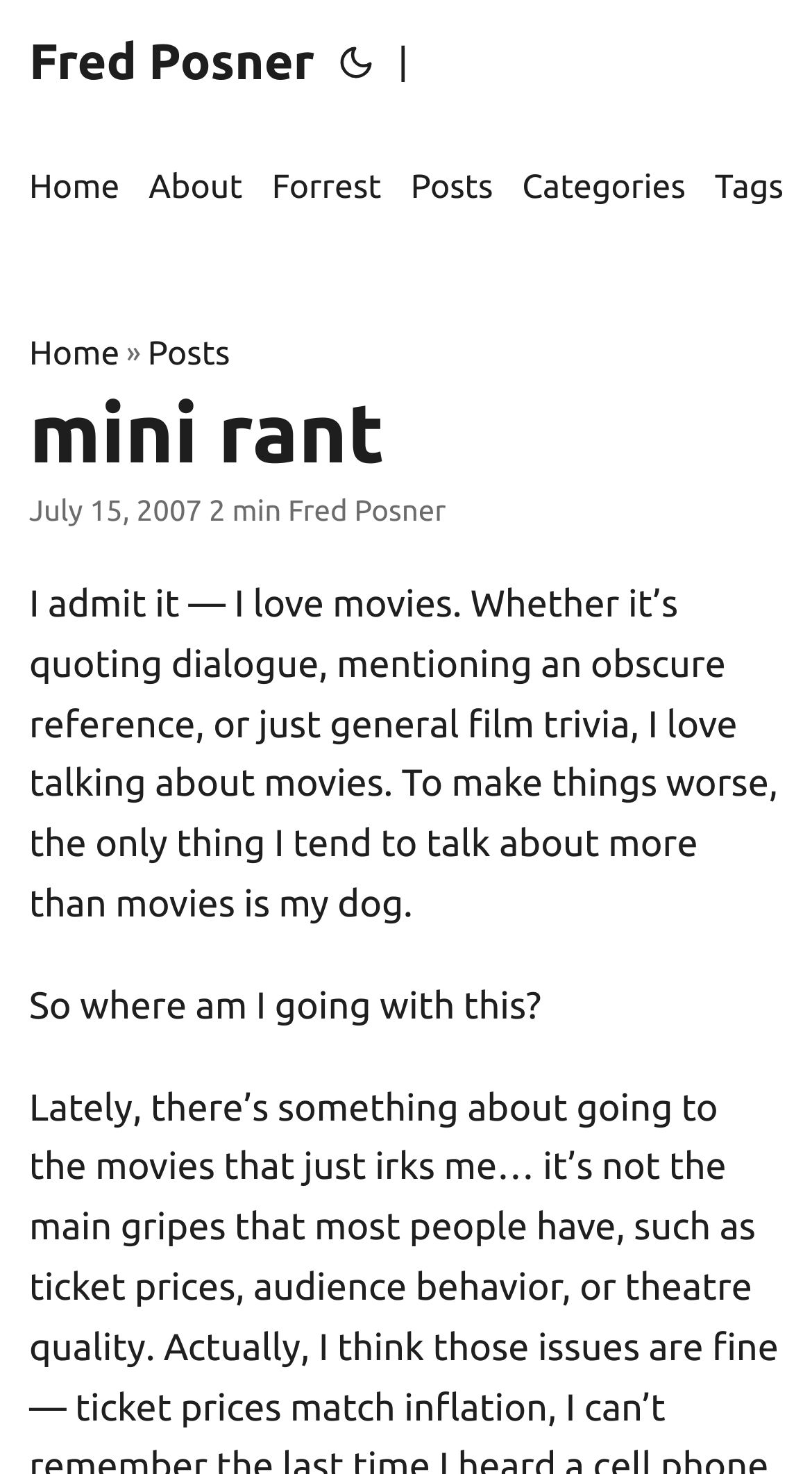Find the bounding box coordinates for the HTML element described as: "Fred Posner". The coordinates should consist of four float values between 0 and 1, i.e., [left, top, right, bottom].

[0.036, 0.0, 0.387, 0.085]